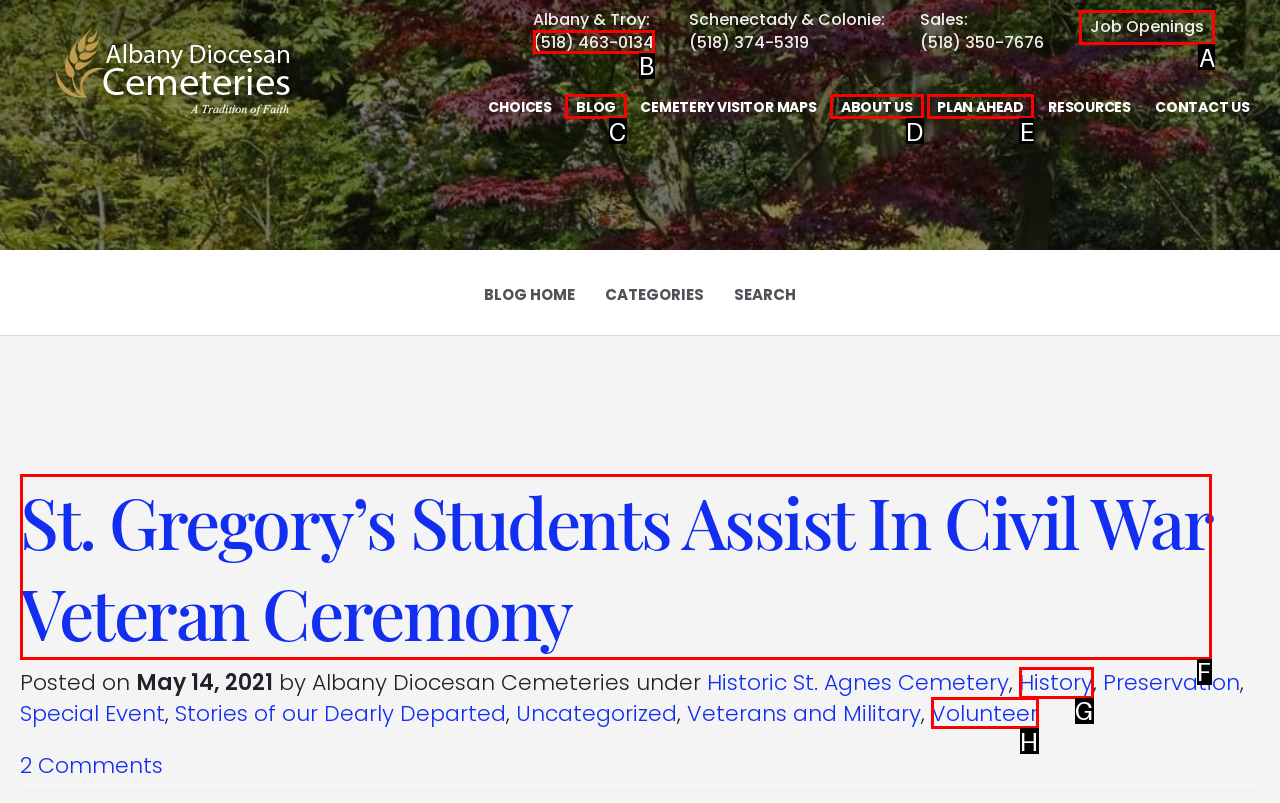Based on the choices marked in the screenshot, which letter represents the correct UI element to perform the task: Visit Job Openings page?

A